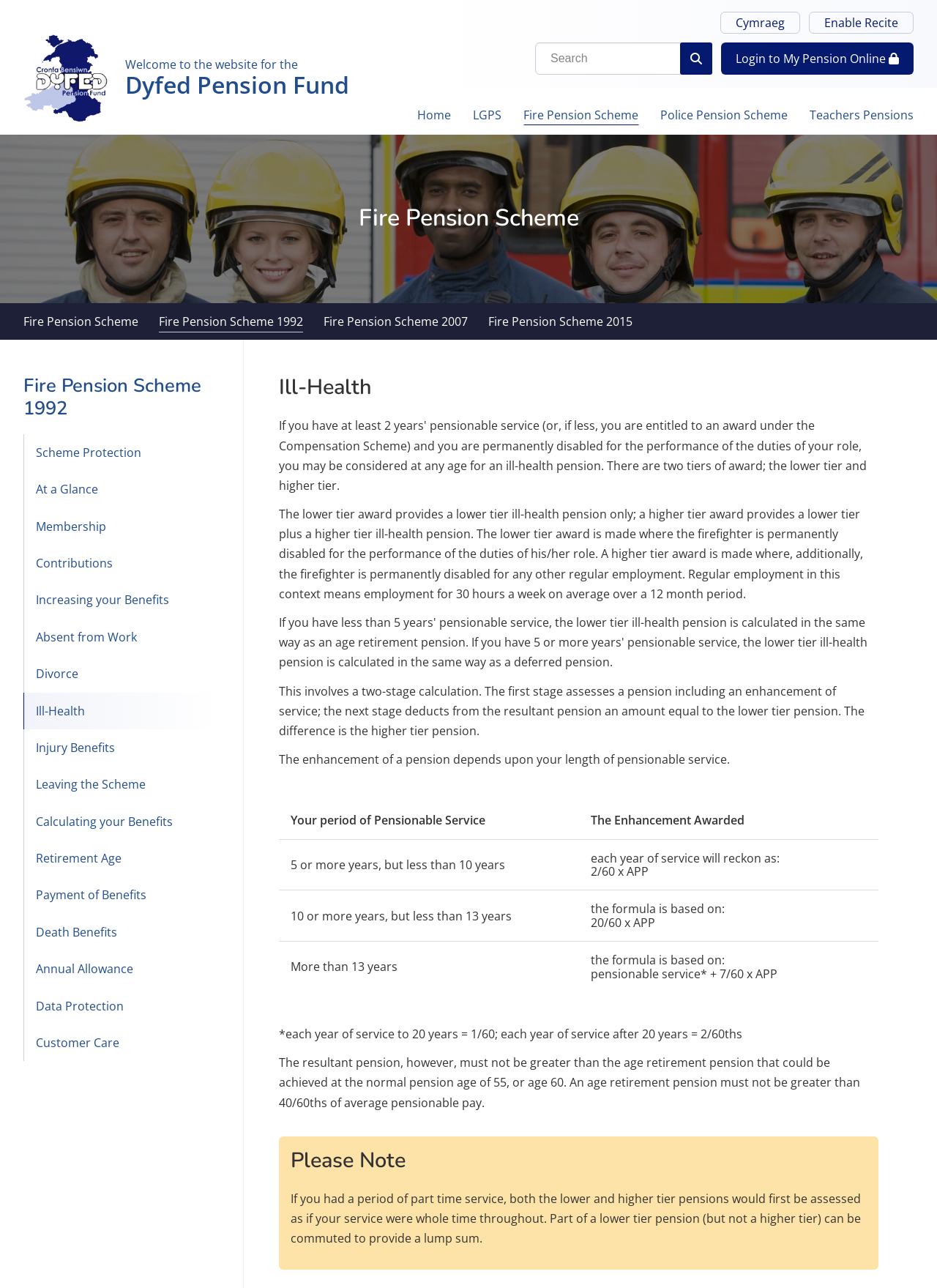Please find the bounding box coordinates of the element that needs to be clicked to perform the following instruction: "Login to My Pension Online". The bounding box coordinates should be four float numbers between 0 and 1, represented as [left, top, right, bottom].

[0.77, 0.033, 0.975, 0.058]